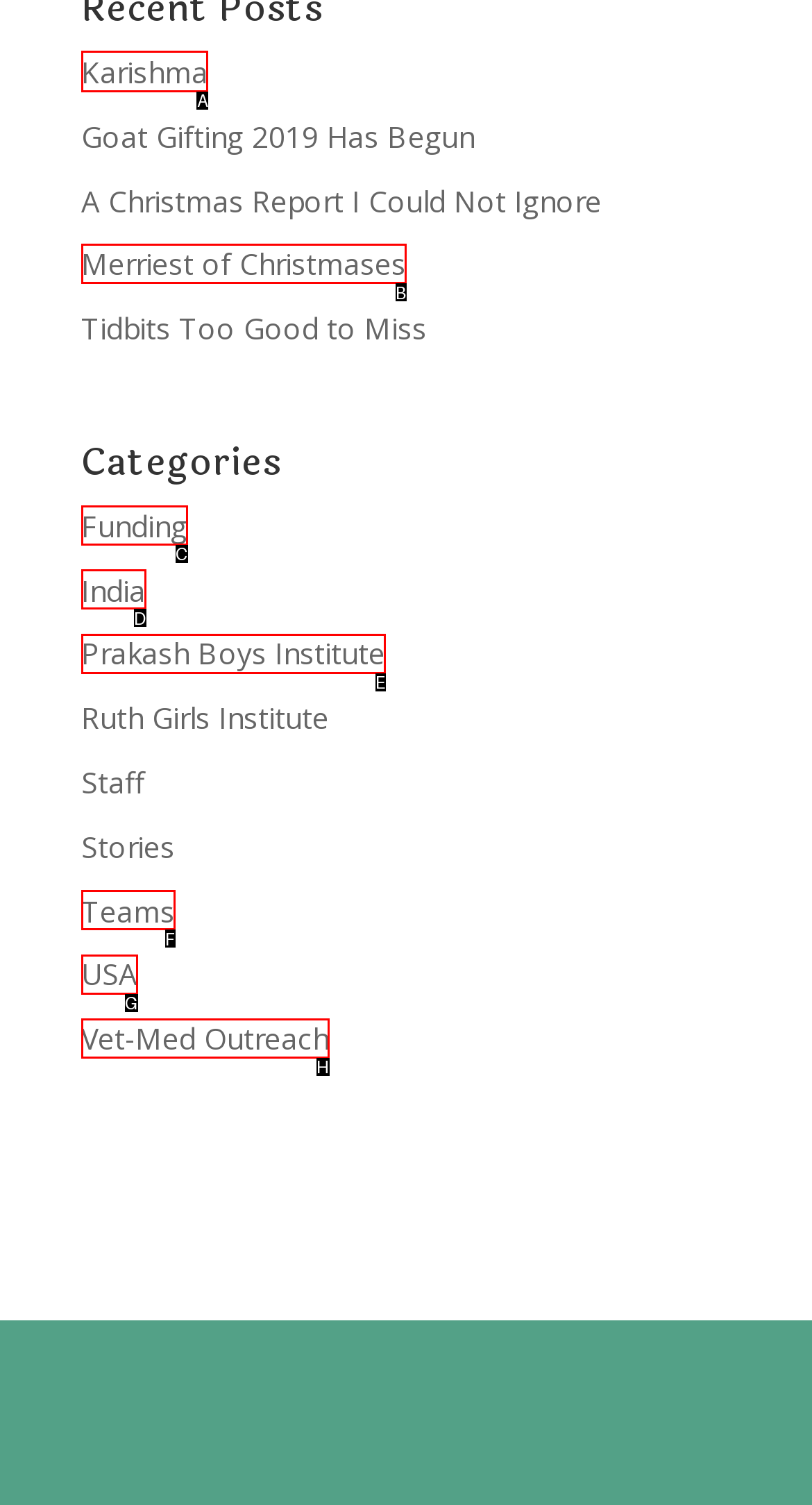Tell me which one HTML element you should click to complete the following task: Click on the 'Karishma' link
Answer with the option's letter from the given choices directly.

A